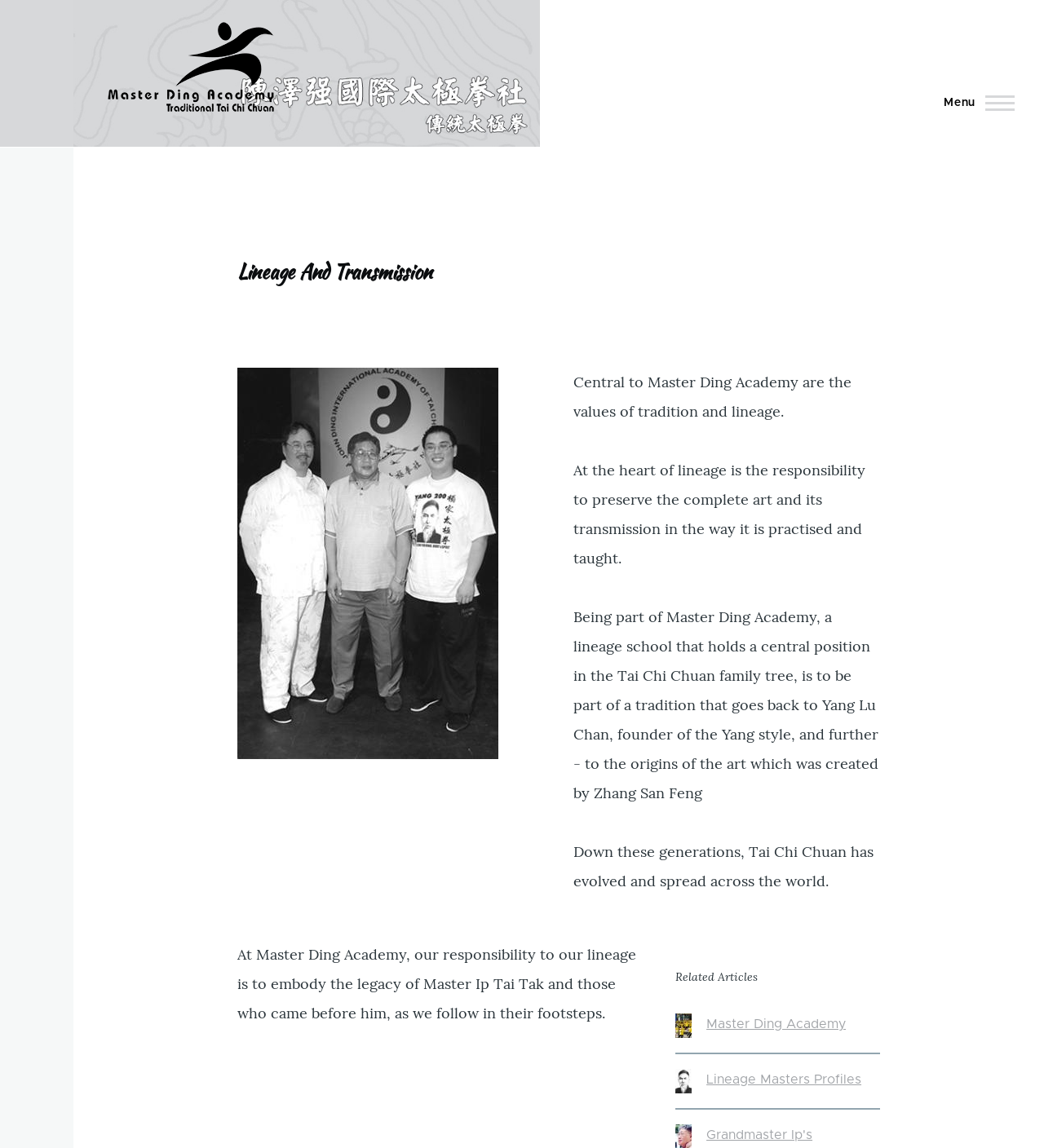What is the name of the image?
Look at the image and construct a detailed response to the question.

The name of the image is mentioned in the image element, which has the text '335LLineage'. This suggests that the image is related to the lineage of the academy.